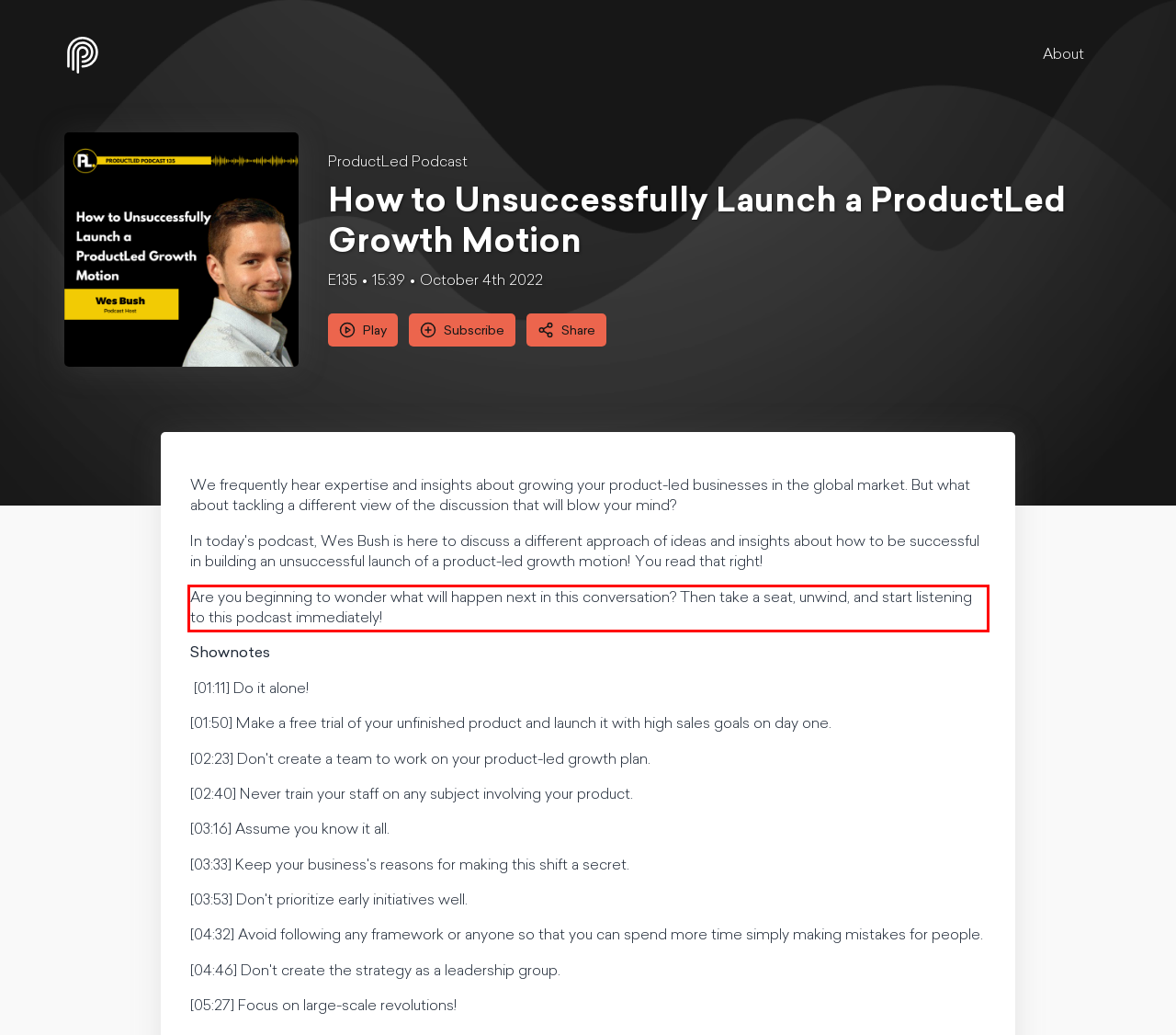You are given a screenshot with a red rectangle. Identify and extract the text within this red bounding box using OCR.

Are you beginning to wonder what will happen next in this conversation? Then take a seat, unwind, and start listening to this podcast immediately!